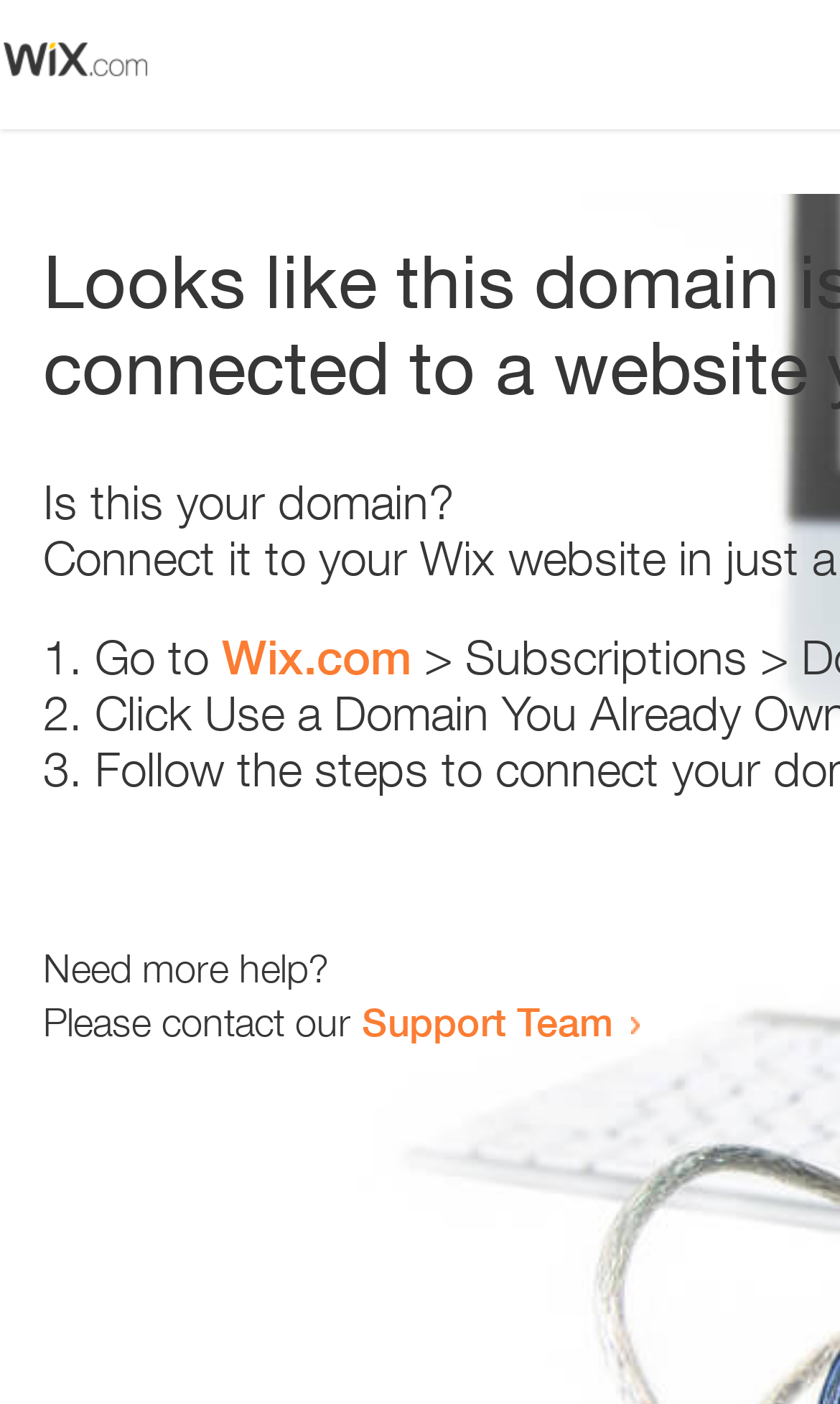What is the support team contact method?
Provide a concise answer using a single word or phrase based on the image.

Link